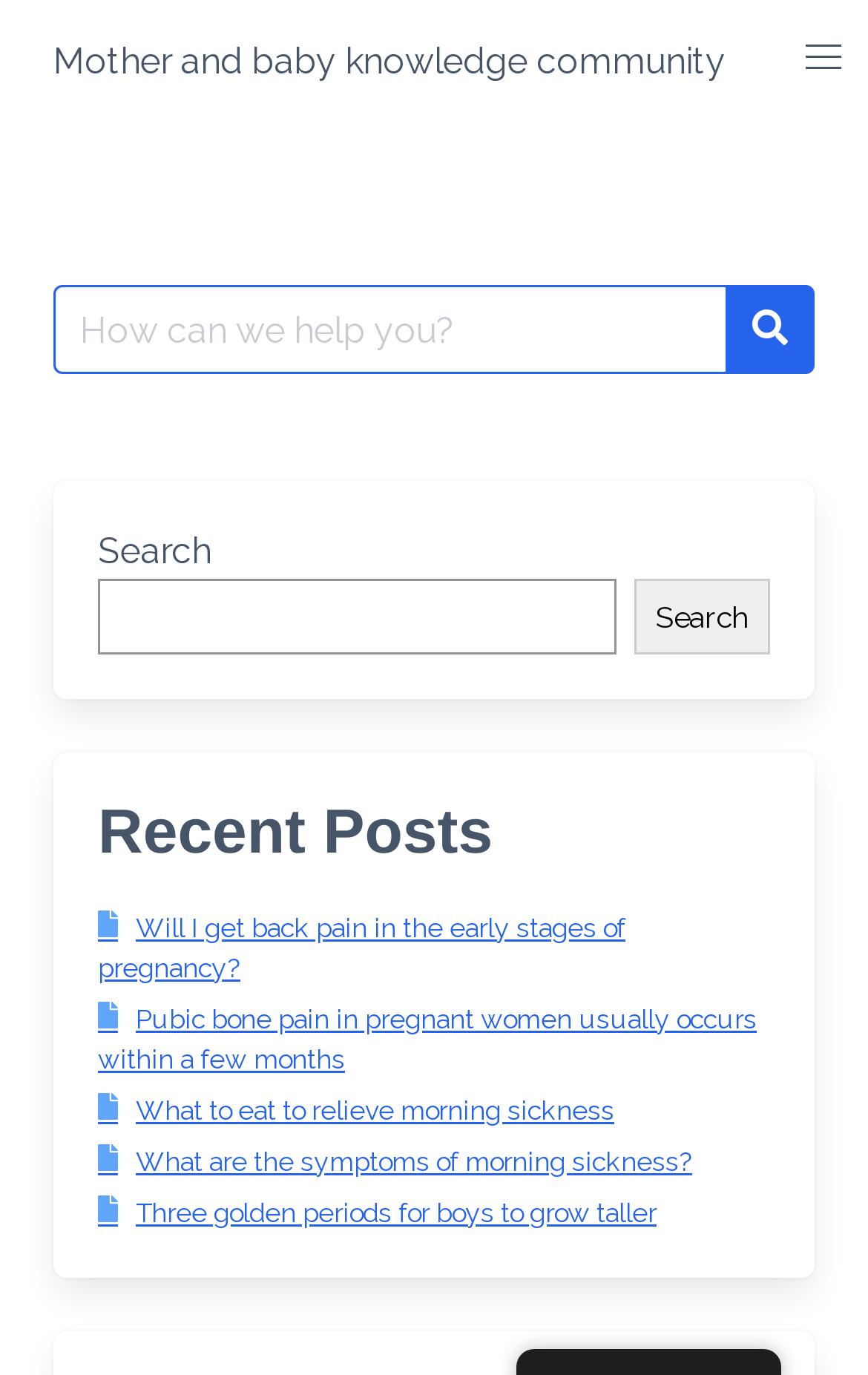Respond with a single word or phrase for the following question: 
What is the function of the 'Menu' button?

To expand navigation